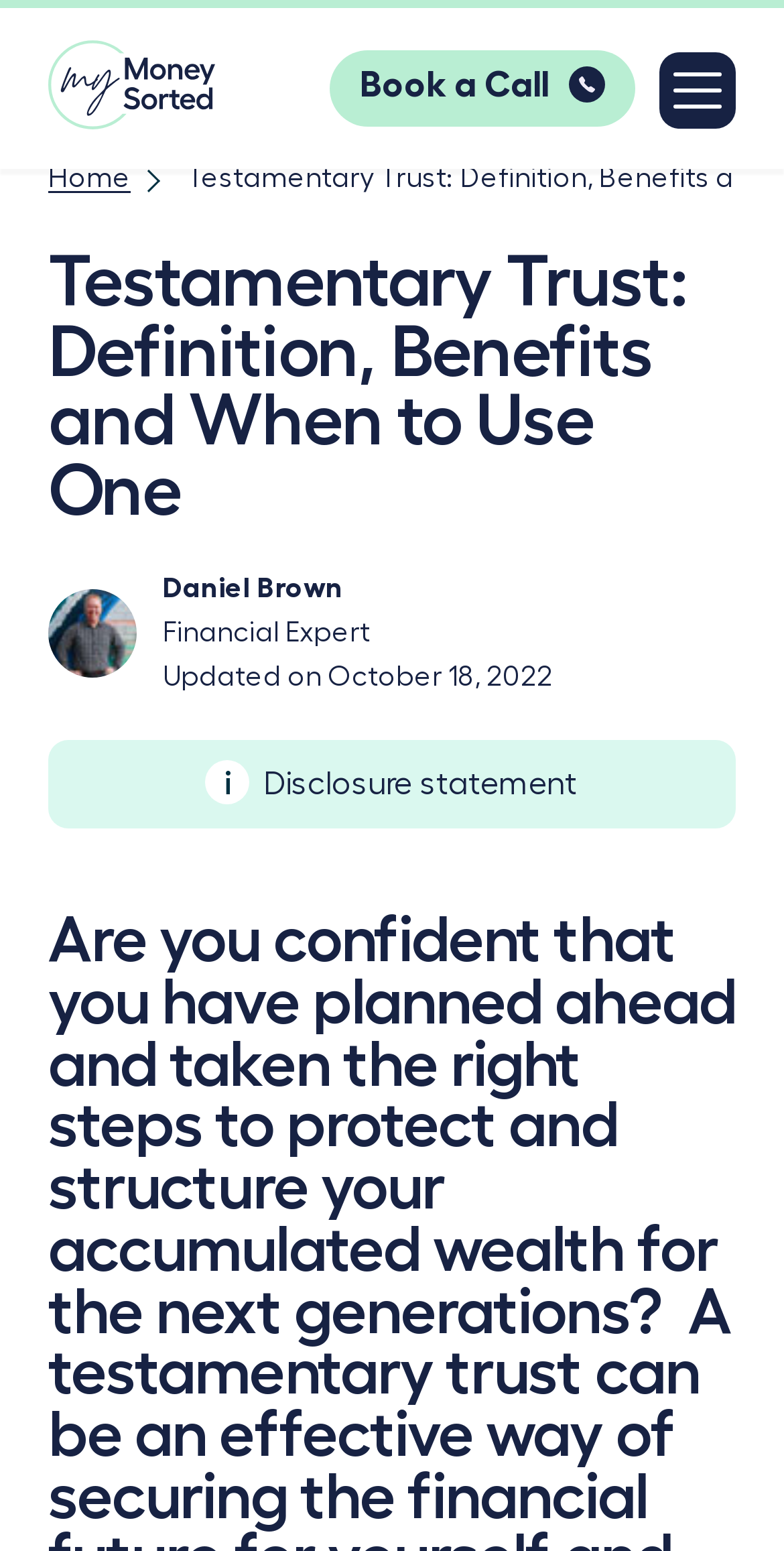Using the provided element description: "Daniel Brown", determine the bounding box coordinates of the corresponding UI element in the screenshot.

[0.208, 0.371, 0.438, 0.389]